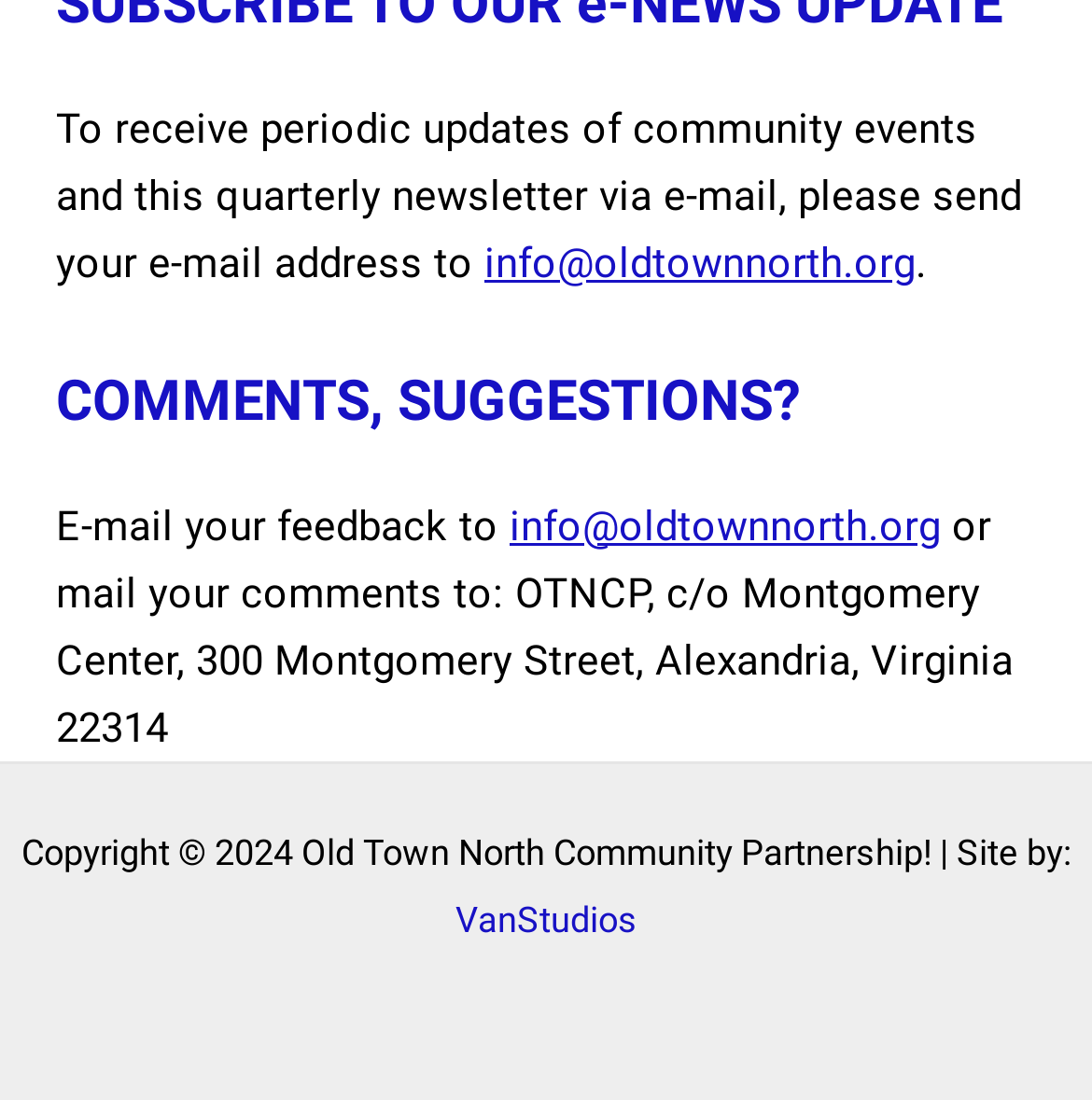What year is the copyright for? Analyze the screenshot and reply with just one word or a short phrase.

2024